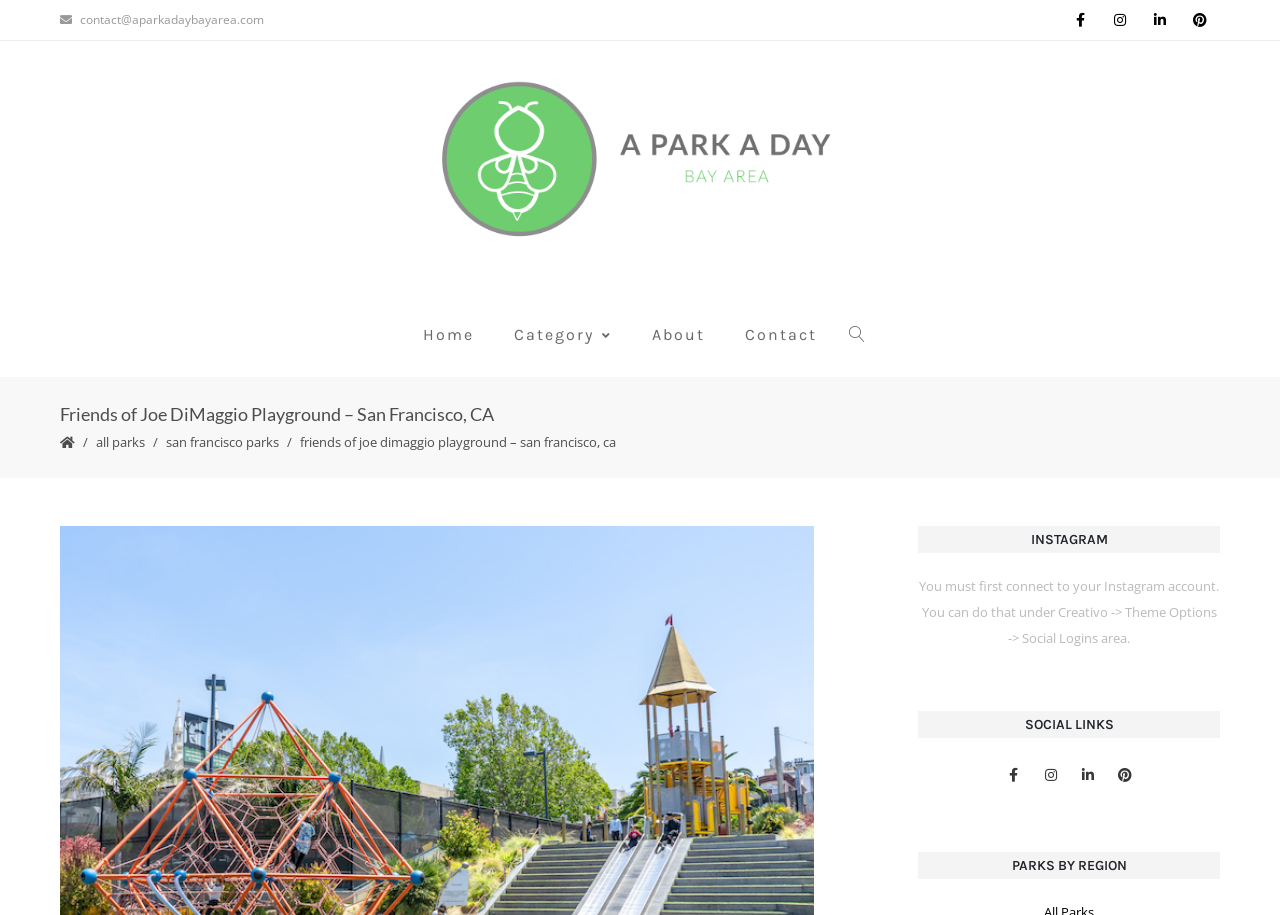Identify the bounding box coordinates for the region to click in order to carry out this instruction: "view parks by region". Provide the coordinates using four float numbers between 0 and 1, formatted as [left, top, right, bottom].

[0.718, 0.931, 0.953, 0.961]